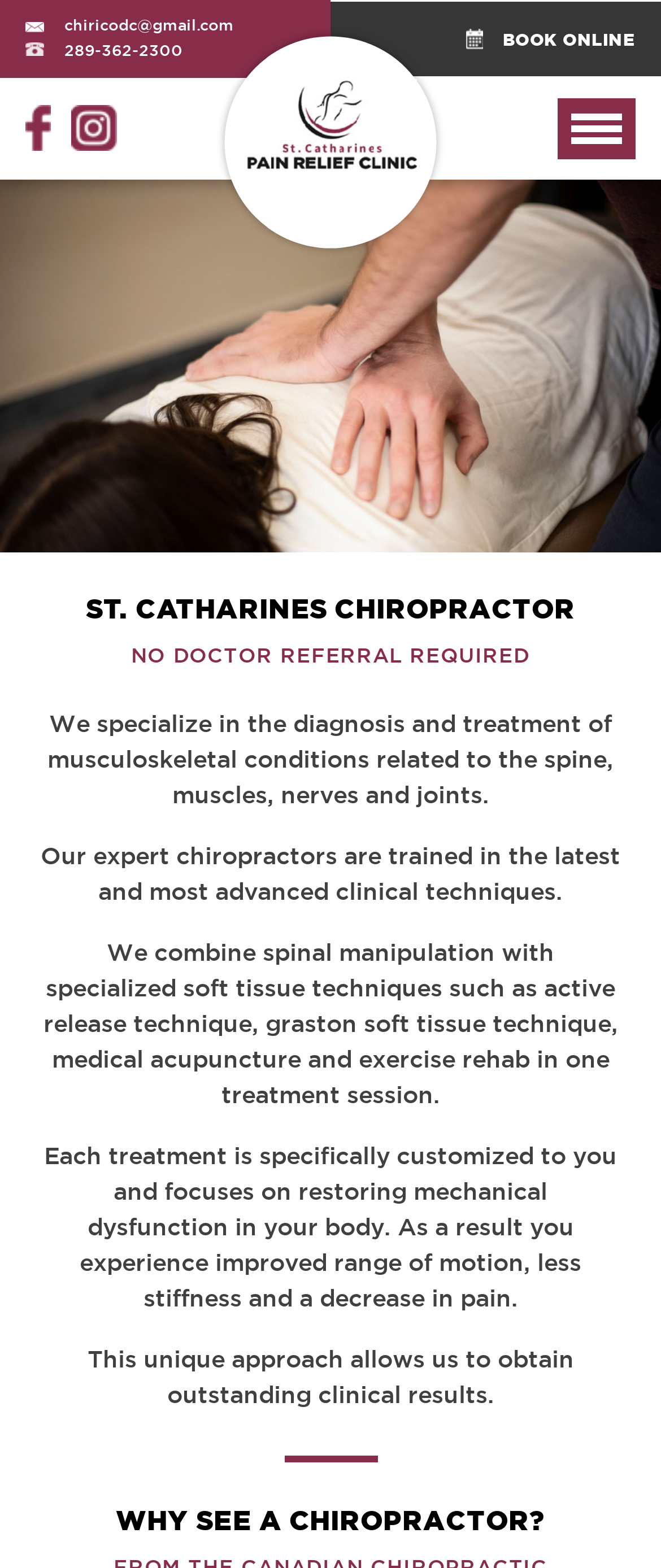Find the UI element described as: "Privacy Policy" and predict its bounding box coordinates. Ensure the coordinates are four float numbers between 0 and 1, [left, top, right, bottom].

None